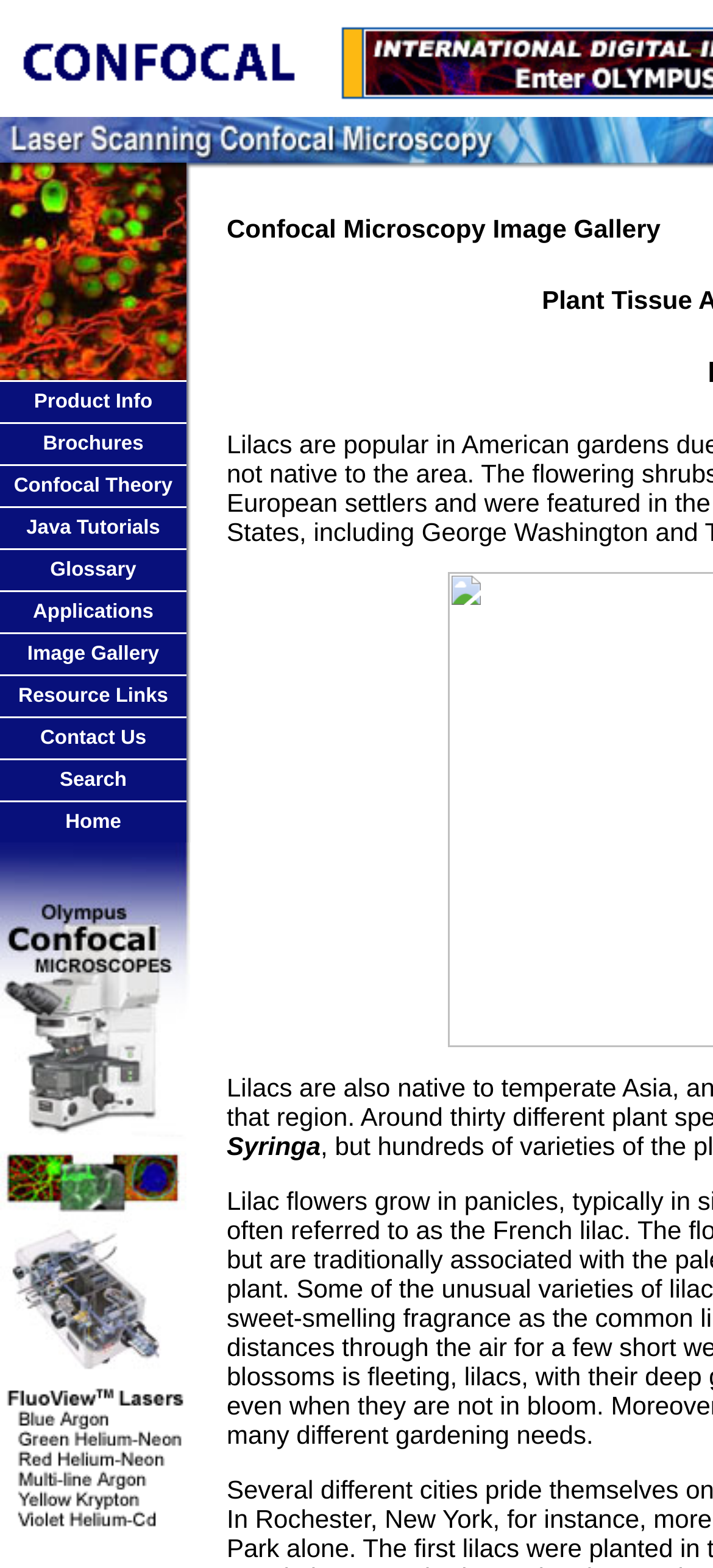What are the categories listed in the table?
Please provide a single word or phrase based on the screenshot.

Product Info, Brochures, etc.